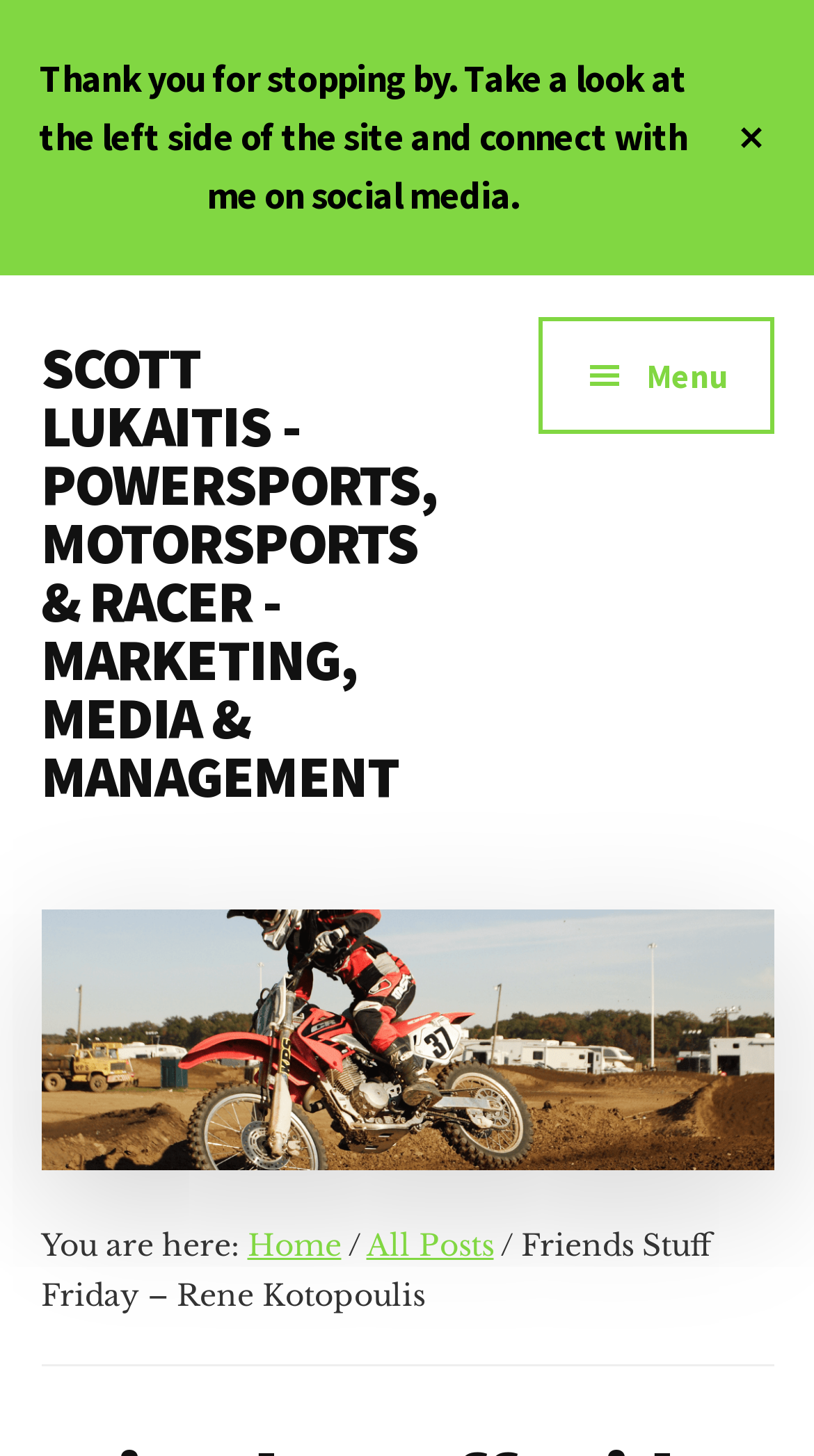Please determine the bounding box coordinates for the UI element described as: "Menu".

[0.66, 0.217, 0.95, 0.298]